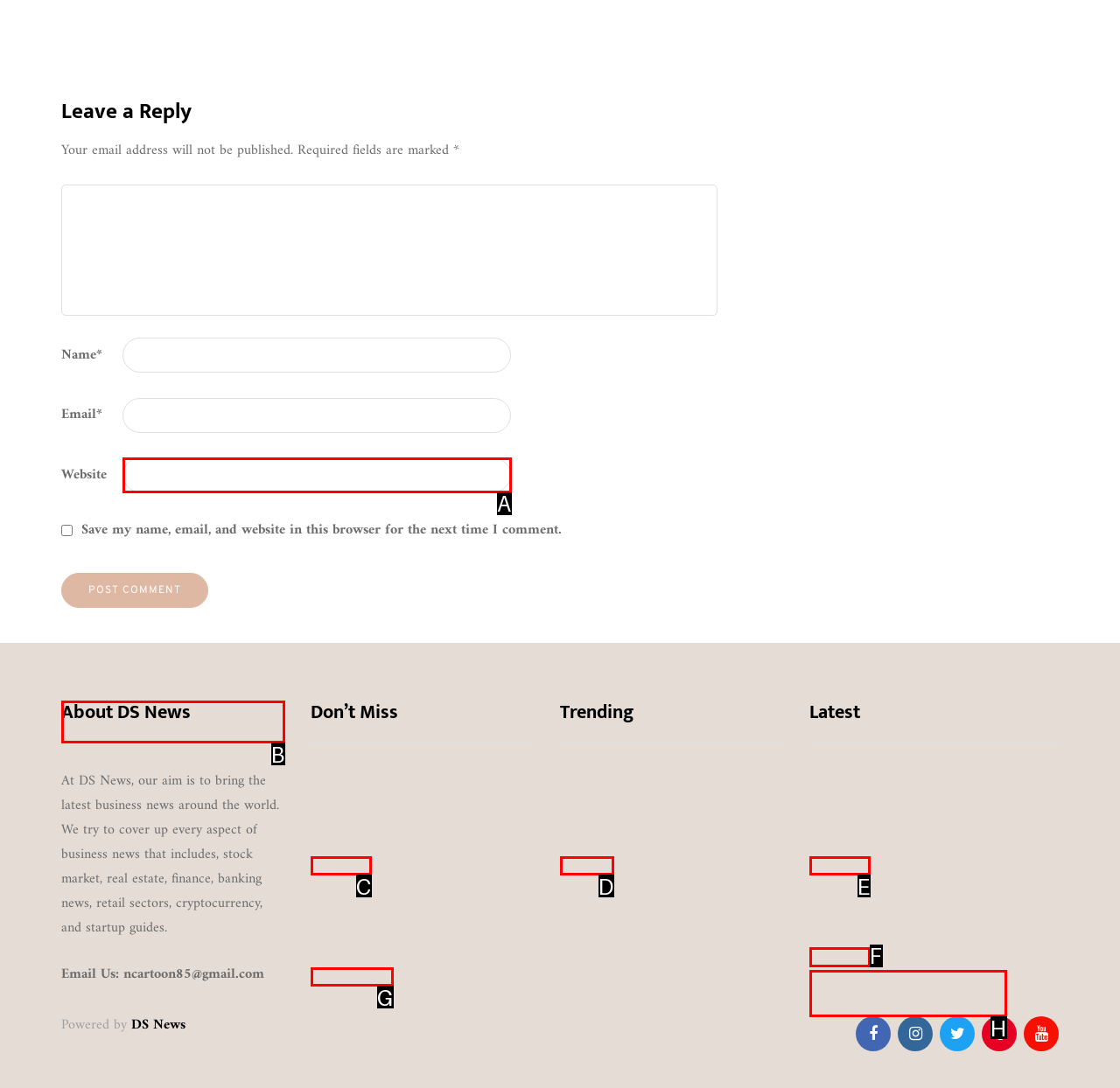Which HTML element should be clicked to complete the task: Check the 'About DS News' section? Answer with the letter of the corresponding option.

B